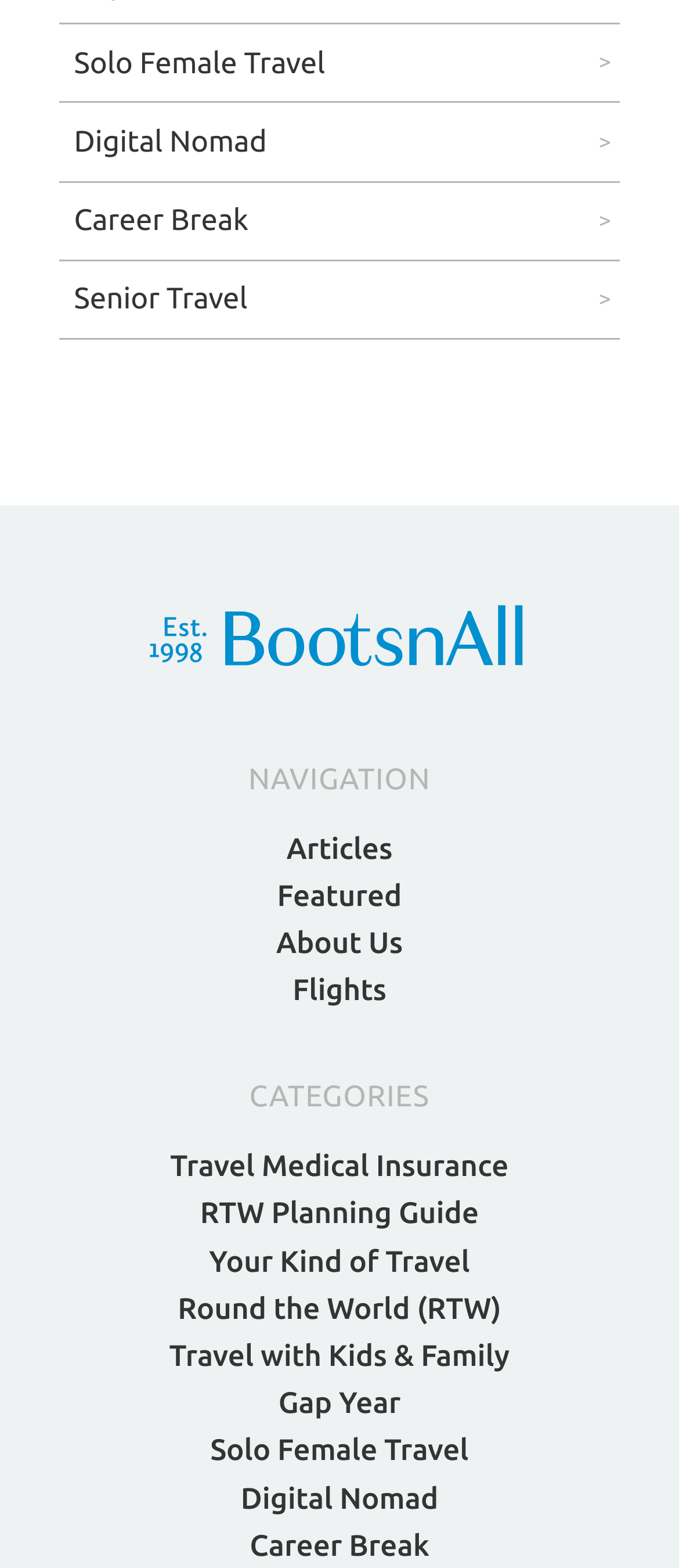Identify the bounding box coordinates of the specific part of the webpage to click to complete this instruction: "Explore Travel Medical Insurance".

[0.251, 0.734, 0.749, 0.755]